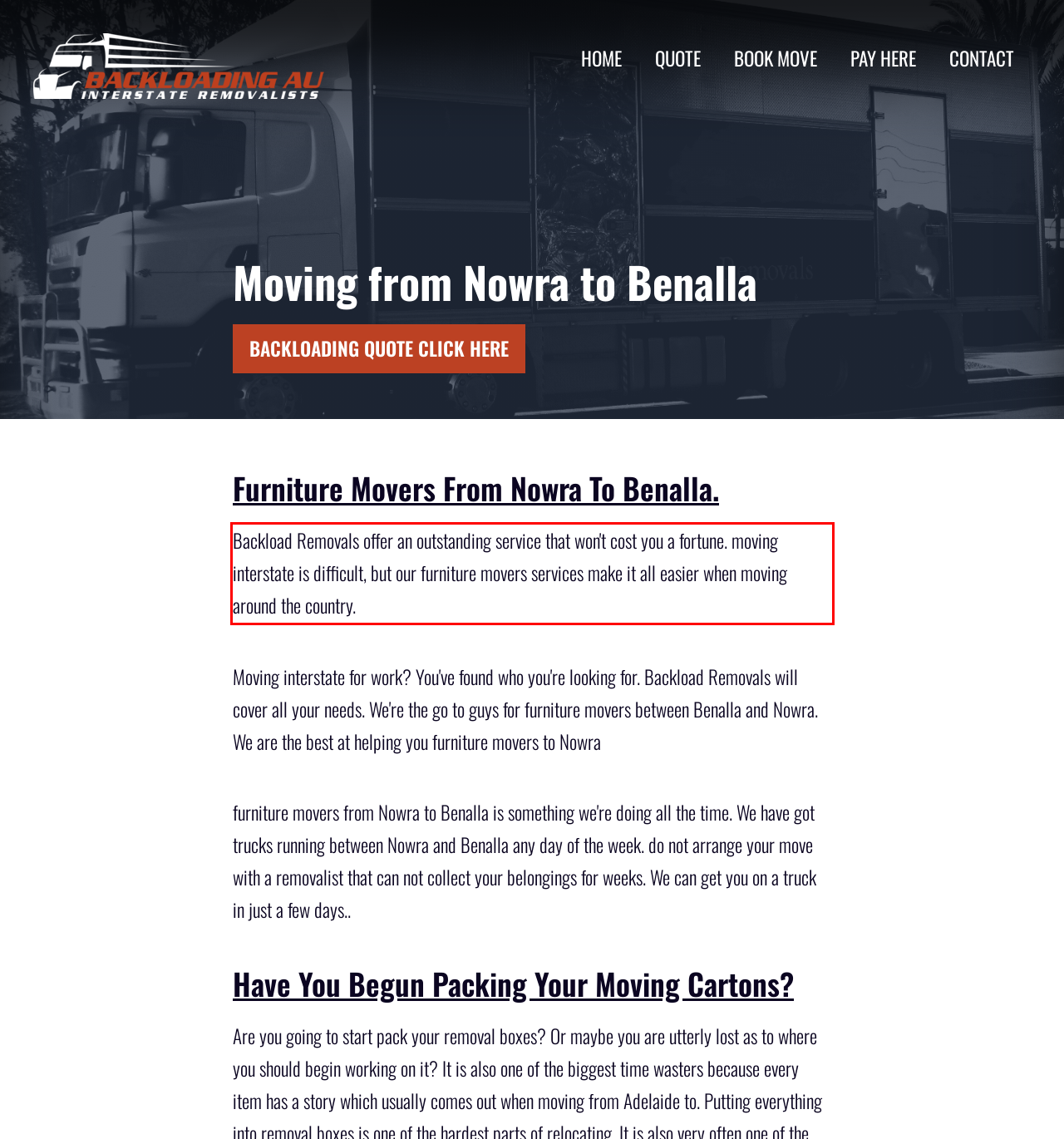Using the provided webpage screenshot, recognize the text content in the area marked by the red bounding box.

Backload Removals offer an outstanding service that won't cost you a fortune. moving interstate is difficult, but our furniture movers services make it all easier when moving around the country.